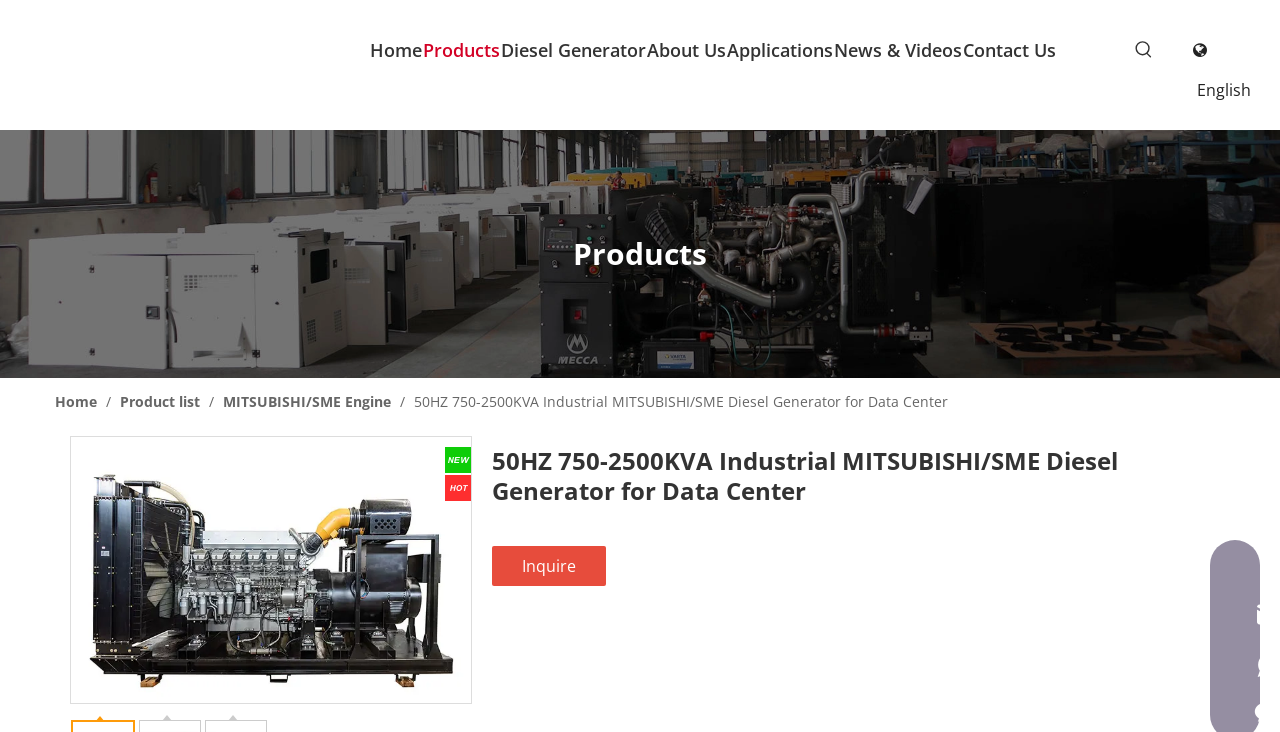Pinpoint the bounding box coordinates of the element to be clicked to execute the instruction: "Search for something".

None